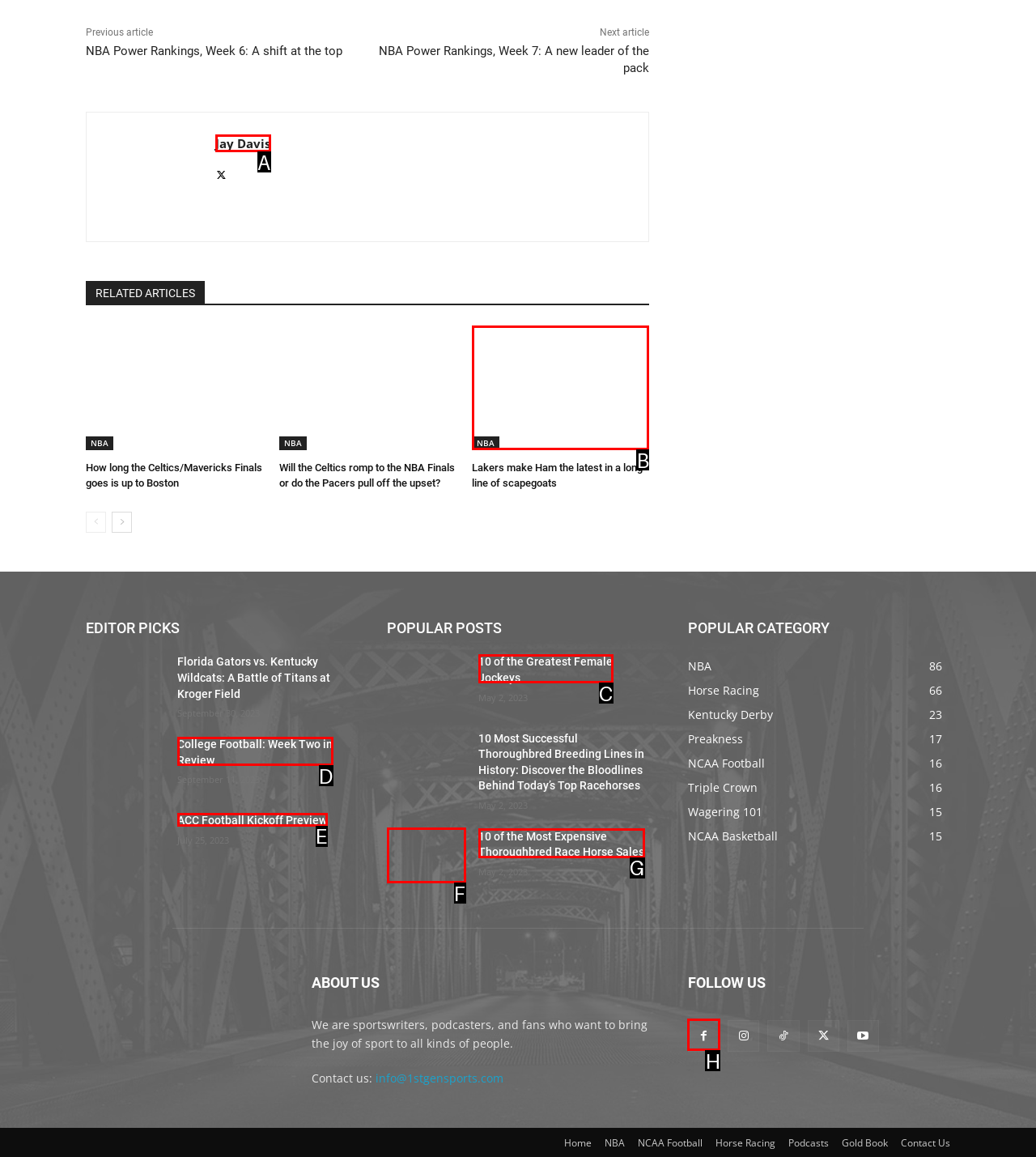Determine the correct UI element to click for this instruction: Follow 1st Gen Sports on Twitter. Respond with the letter of the chosen element.

H